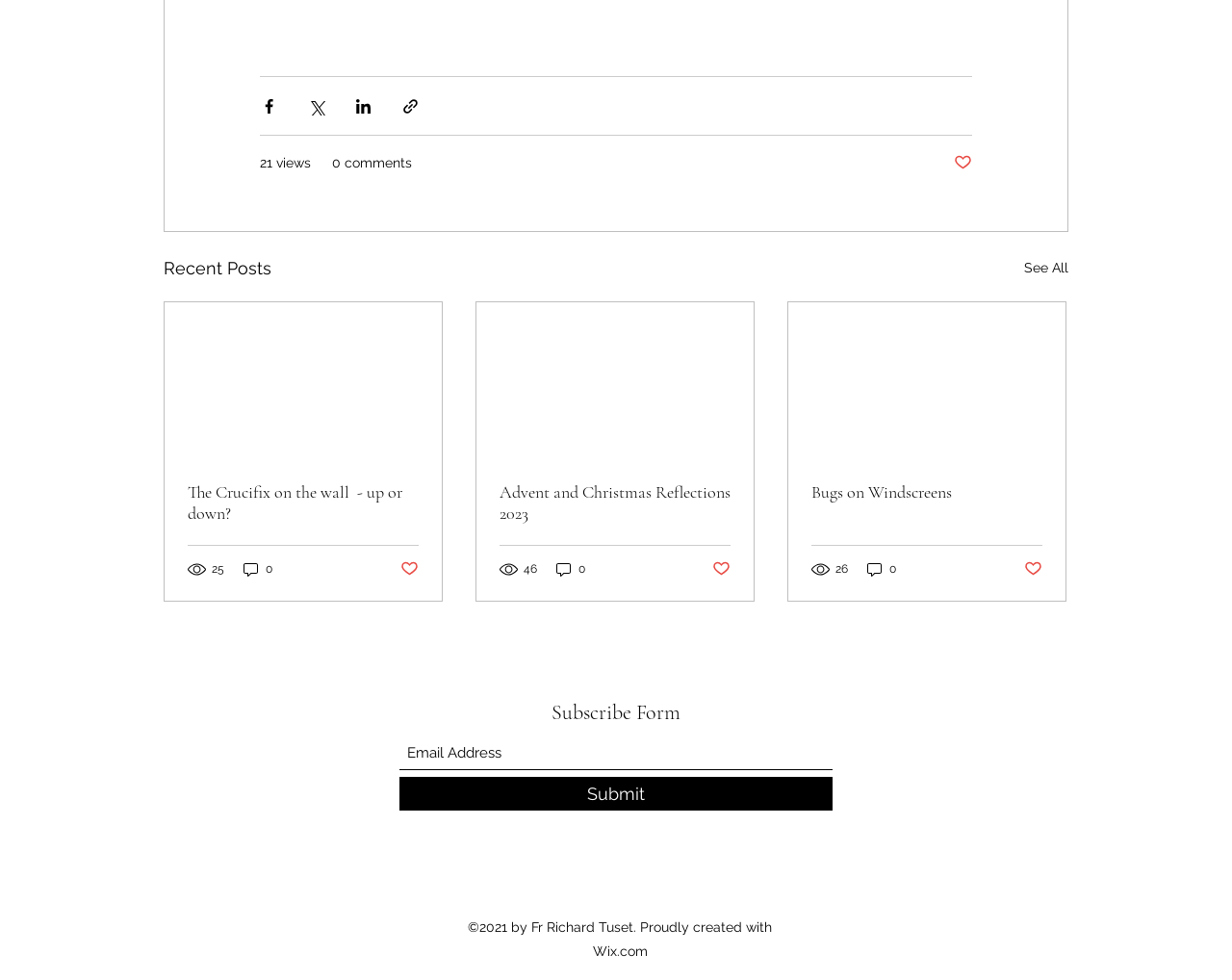Specify the bounding box coordinates of the region I need to click to perform the following instruction: "Subscribe with email". The coordinates must be four float numbers in the range of 0 to 1, i.e., [left, top, right, bottom].

[0.324, 0.752, 0.676, 0.786]